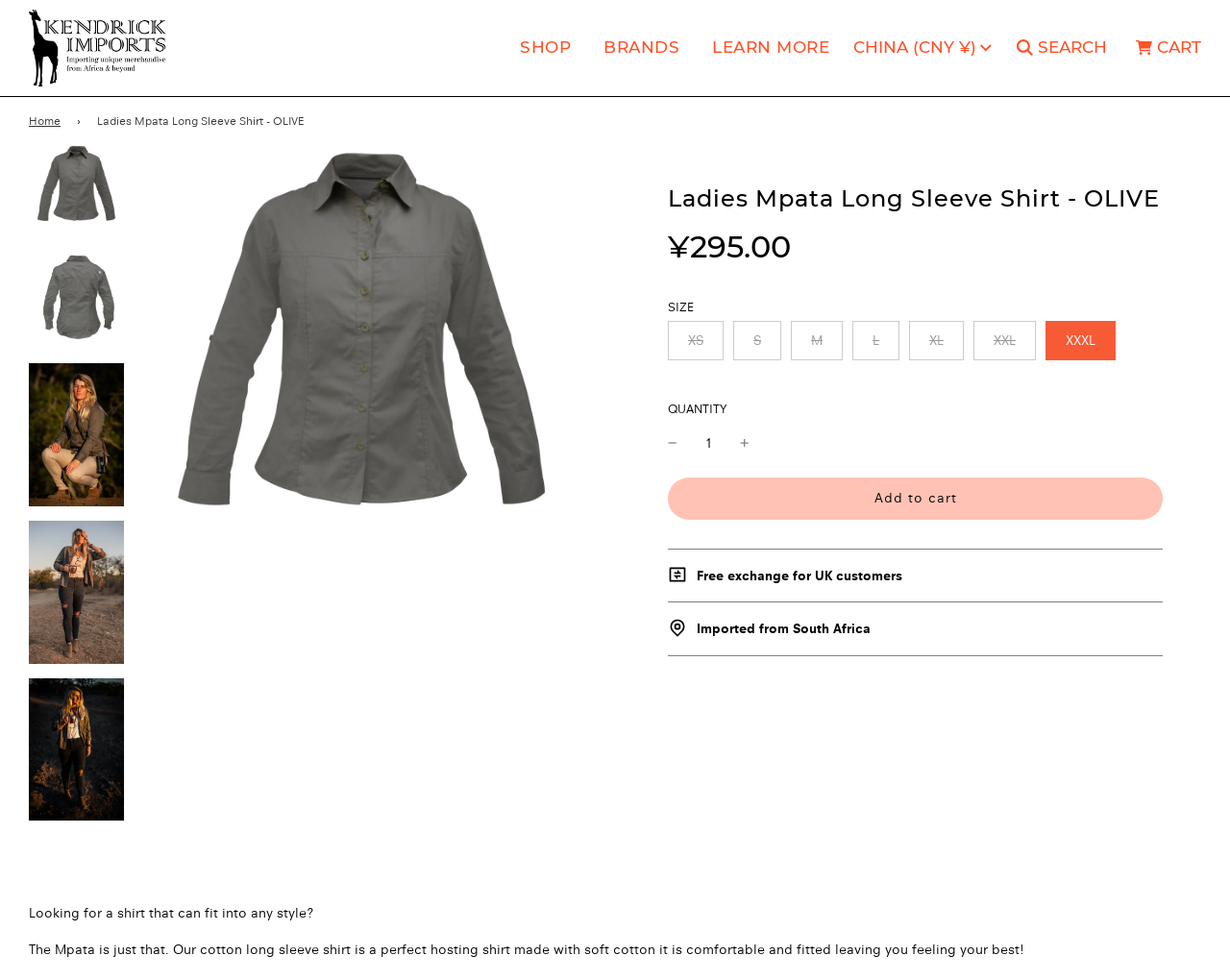Elaborate on the webpage's design and content in a detailed caption.

This webpage is about a ladies' long sleeve shirt, specifically the Mpata shirt in olive color. At the top left corner, there is a logo of Kendrick Imports, which is also a link. Next to it, there are several links for navigation, including "SHOP", "BRANDS", "LEARN MORE", and a dropdown menu for country selection. On the top right corner, there are links for "Search" and "Cart", each accompanied by an icon.

Below the navigation bar, there is a breadcrumb navigation section, showing the current page's location in the website's hierarchy. The main content of the page is divided into two sections. On the left side, there are multiple images of the Mpata shirt, showcasing different views of the product. On the right side, there is a detailed description of the product, including its name, sale price, and regular price. 

Below the product description, there are options to select the size and quantity of the shirt. The size options are presented as radio buttons, and the quantity can be adjusted using "+" and "-" buttons. There is also an "Add to cart" button.

Further down the page, there are two sections with additional information about the product. One section mentions free exchange for UK customers, and the other section states that the product is imported from South Africa. Each section has a corresponding icon.

At the bottom of the page, there is a brief paragraph describing the Mpata shirt, highlighting its comfort and fit.